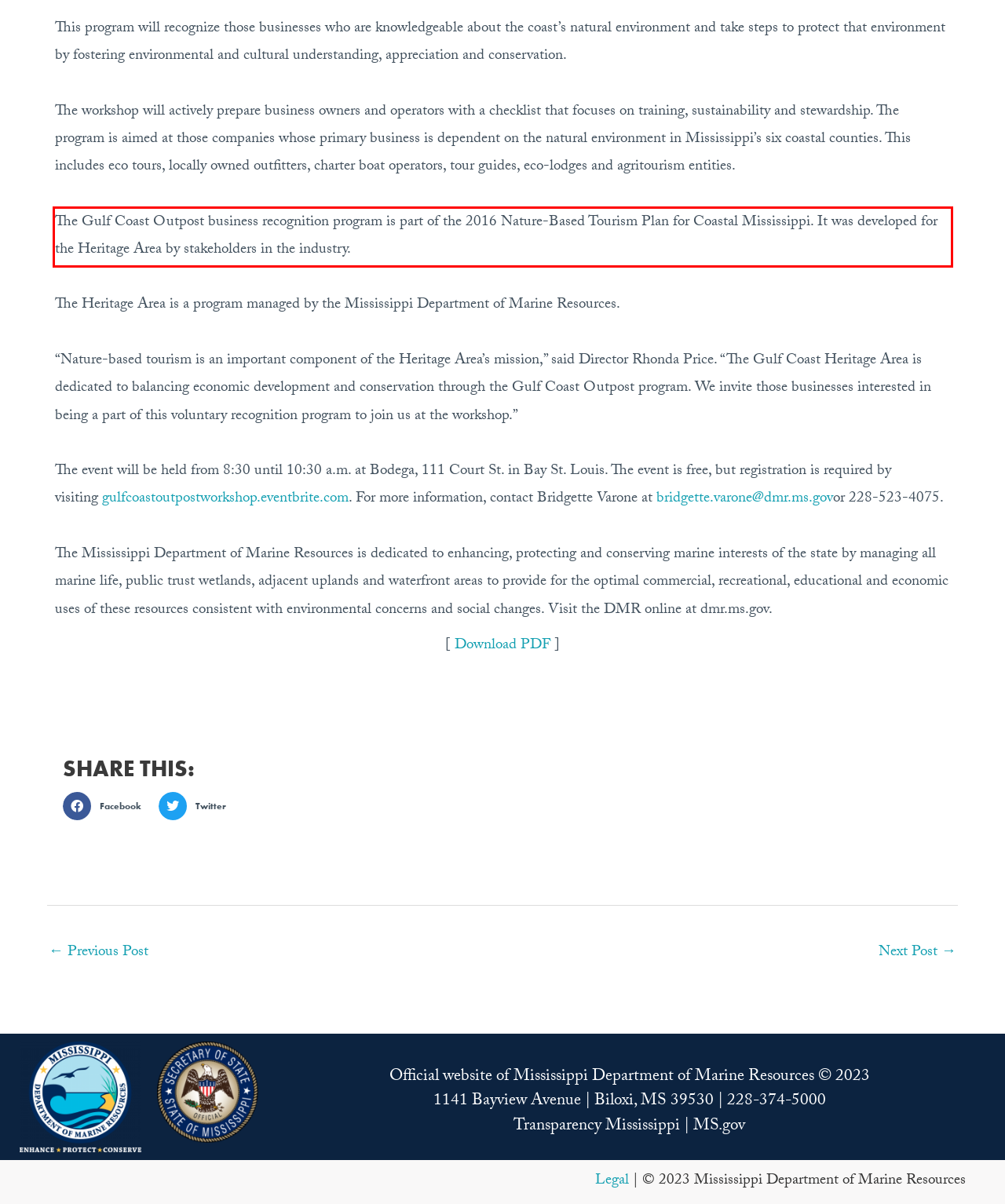Using the provided screenshot of a webpage, recognize and generate the text found within the red rectangle bounding box.

The Gulf Coast Outpost business recognition program is part of the 2016 Nature-Based Tourism Plan for Coastal Mississippi. It was developed for the Heritage Area by stakeholders in the industry.